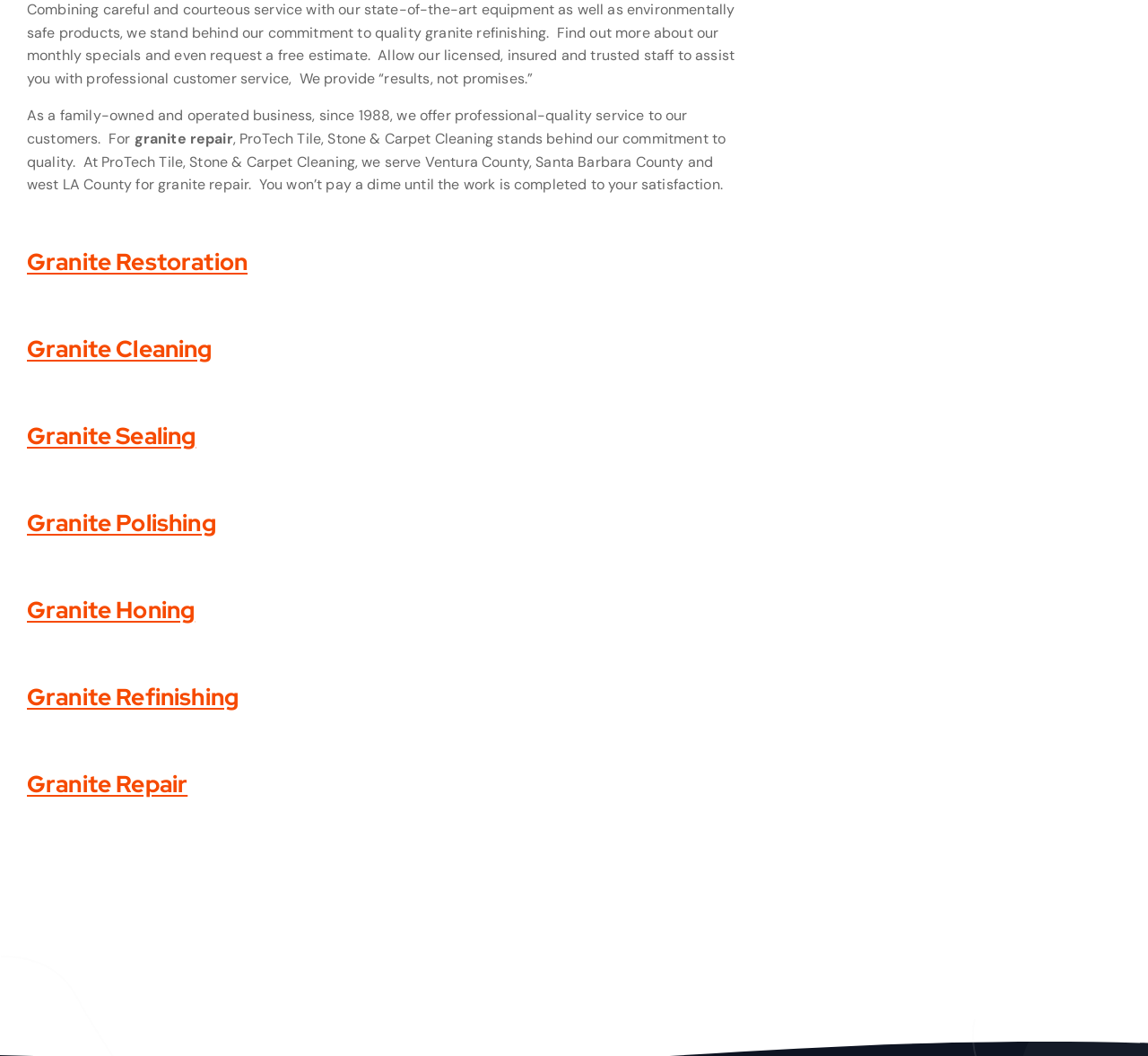Using the element description: "Granite Cleaning", determine the bounding box coordinates for the specified UI element. The coordinates should be four float numbers between 0 and 1, [left, top, right, bottom].

[0.023, 0.316, 0.185, 0.345]